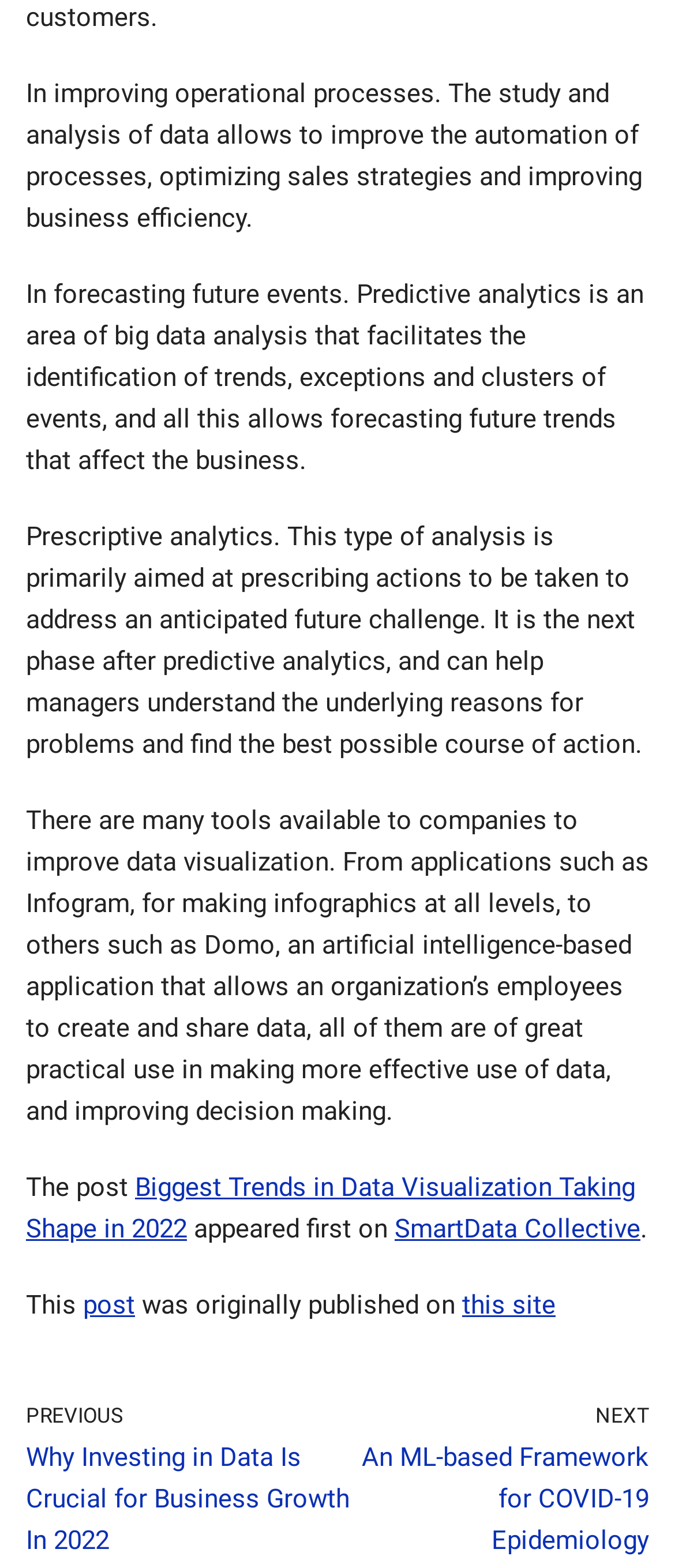Please provide a short answer using a single word or phrase for the question:
How many links are there on the webpage?

5